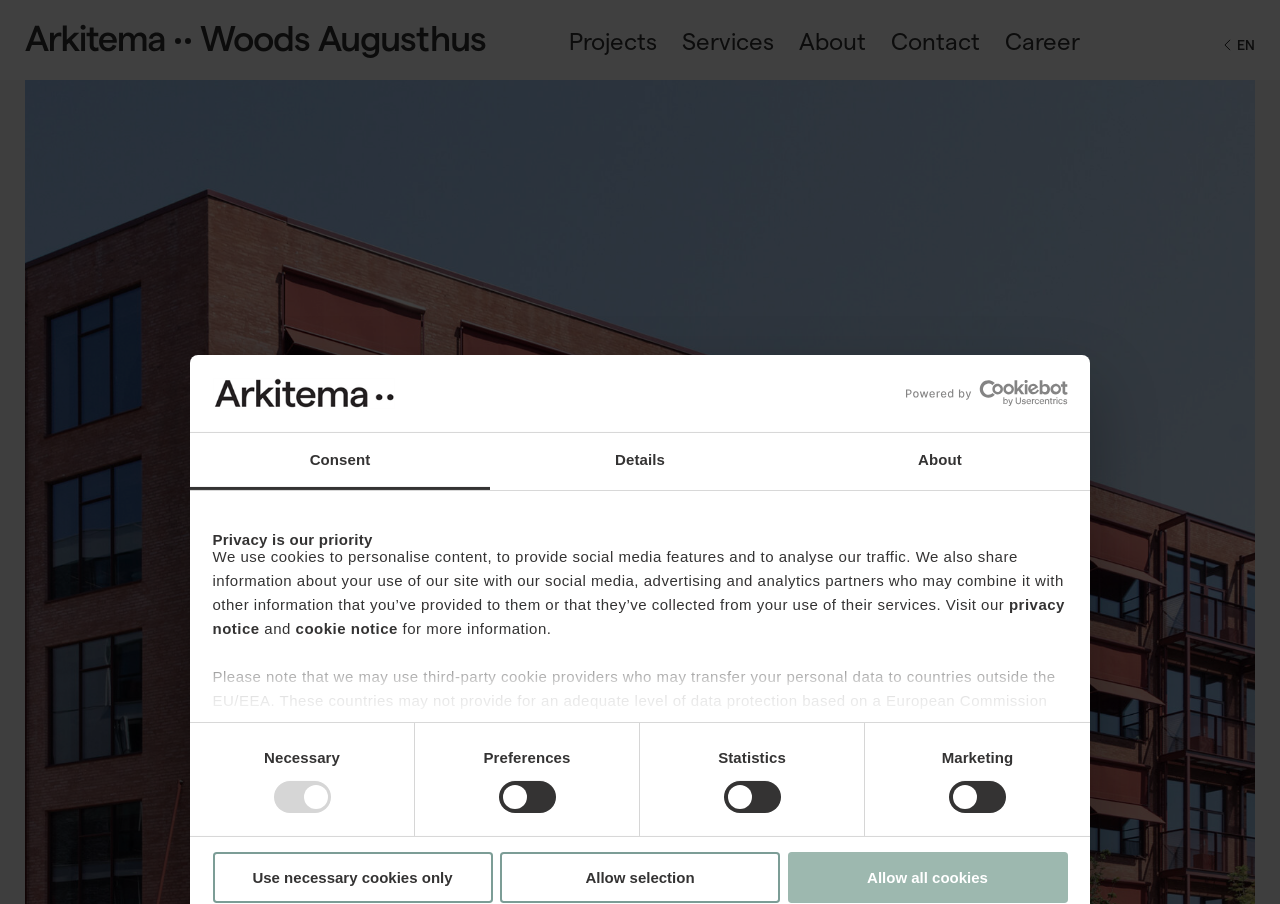What is the purpose of the cookies used by the website?
Please provide a single word or phrase in response based on the screenshot.

Personalise content, social media features, and analytics